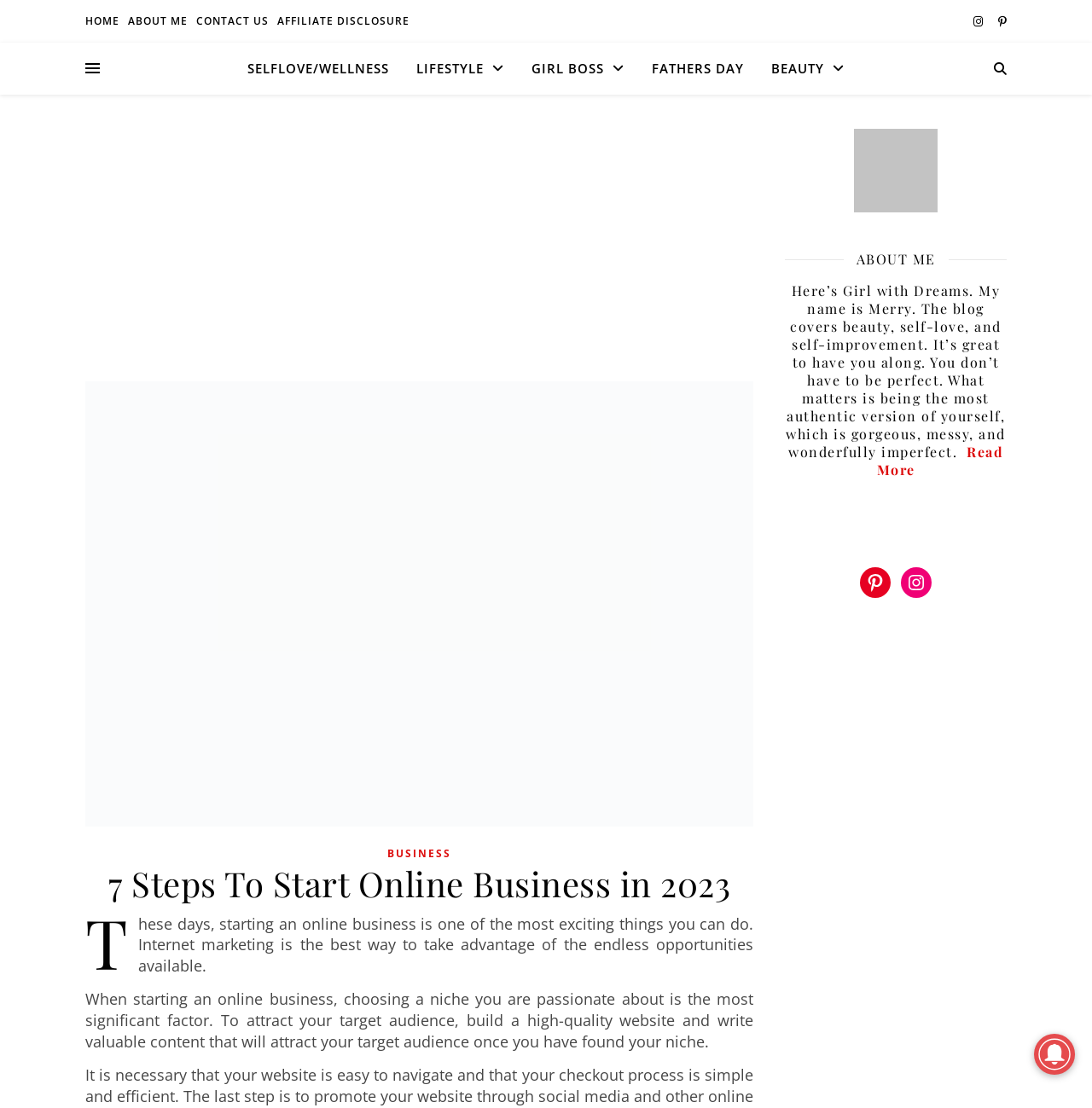Identify the bounding box coordinates for the UI element described as follows: Business. Use the format (top-left x, top-left y, bottom-right x, bottom-right y) and ensure all values are floating point numbers between 0 and 1.

[0.355, 0.761, 0.413, 0.78]